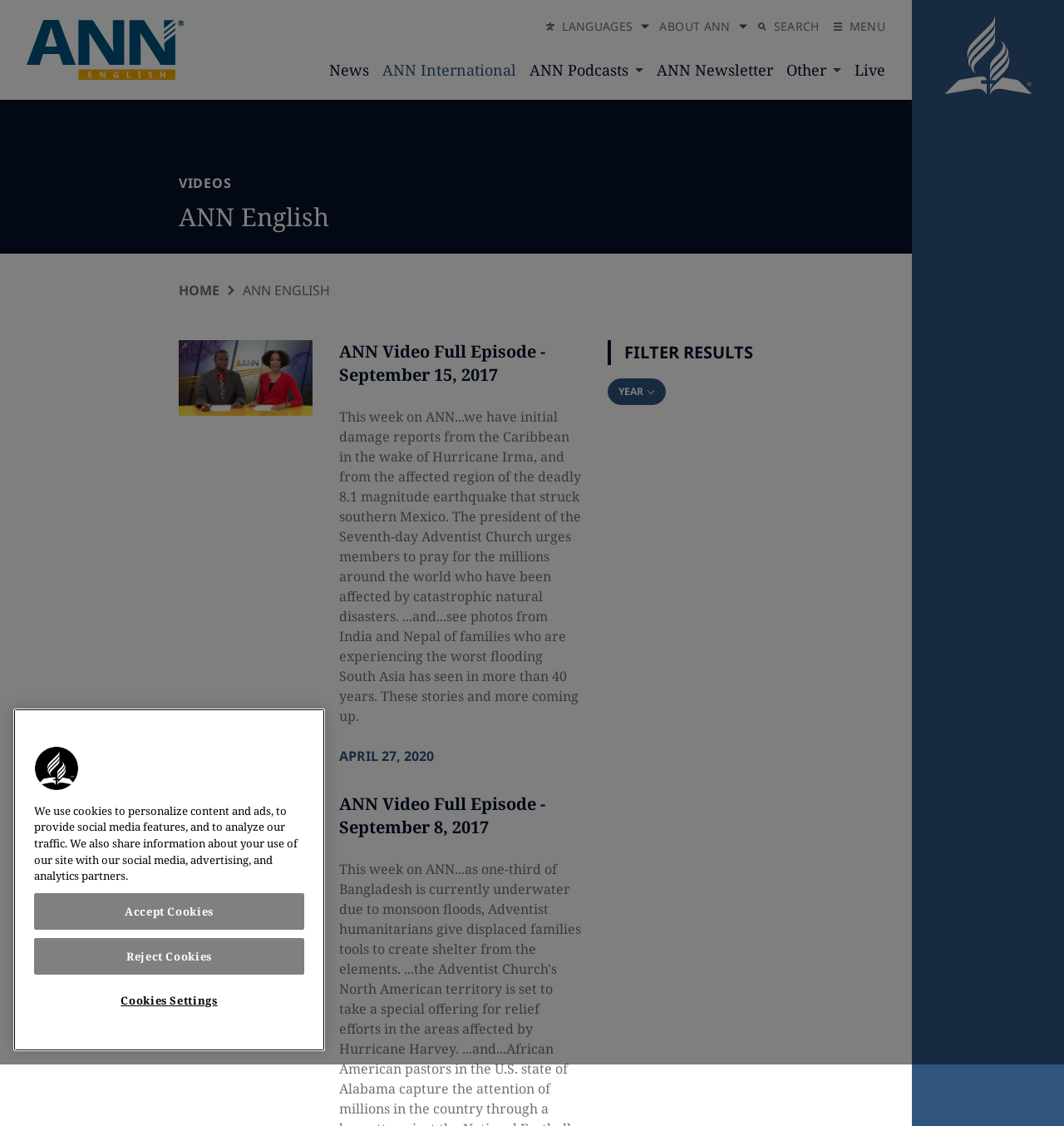Find and specify the bounding box coordinates that correspond to the clickable region for the instruction: "View the NEWS page".

[0.303, 0.047, 0.353, 0.077]